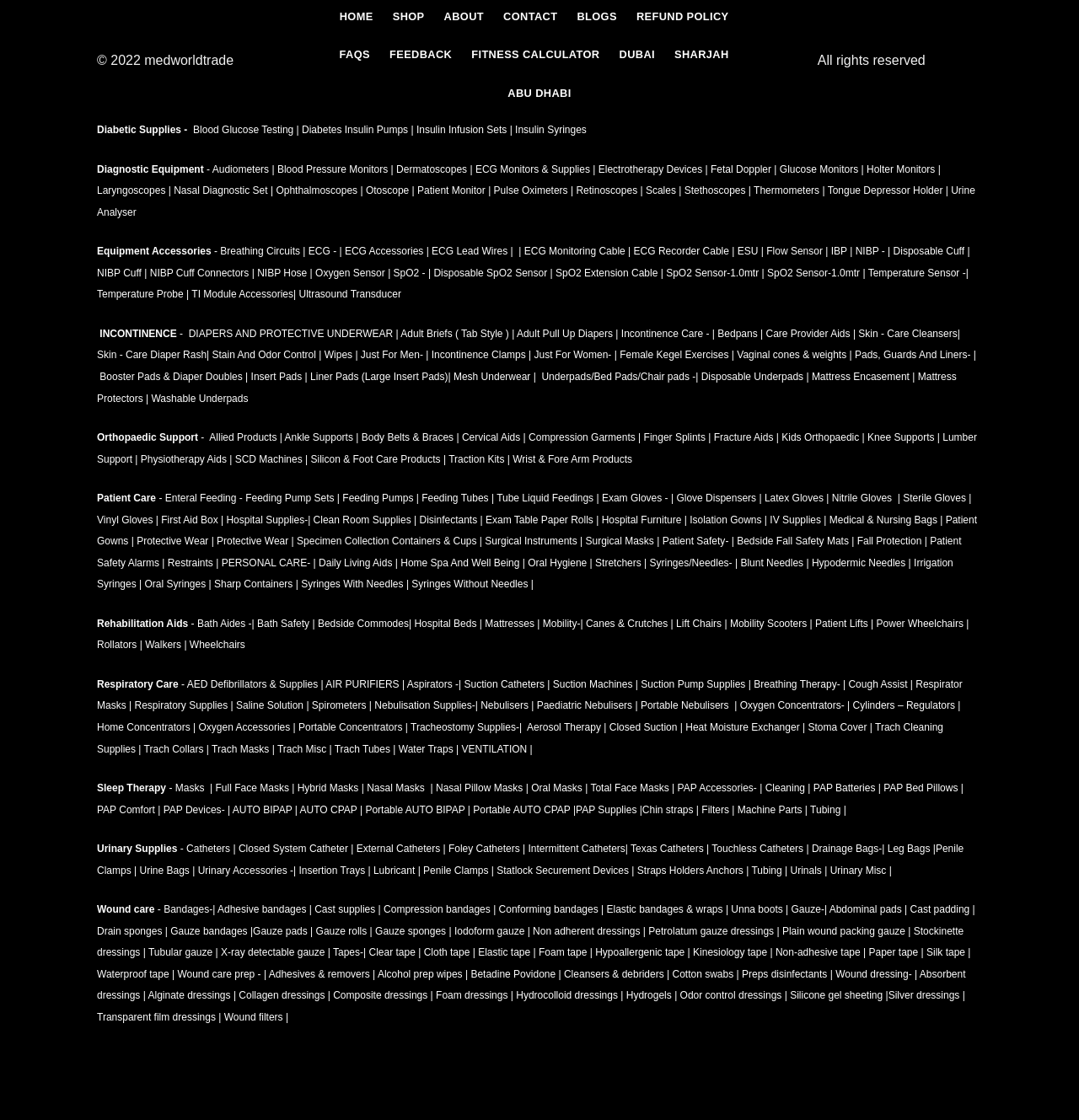How many links are there in the top navigation bar?
Carefully analyze the image and provide a detailed answer to the question.

The top navigation bar of the webpage contains 6 links, which are 'HOME', 'SHOP', 'ABOUT', 'CONTACT', 'BLOGS', and 'REFUND POLICY'. These links are arranged horizontally across the top of the webpage.